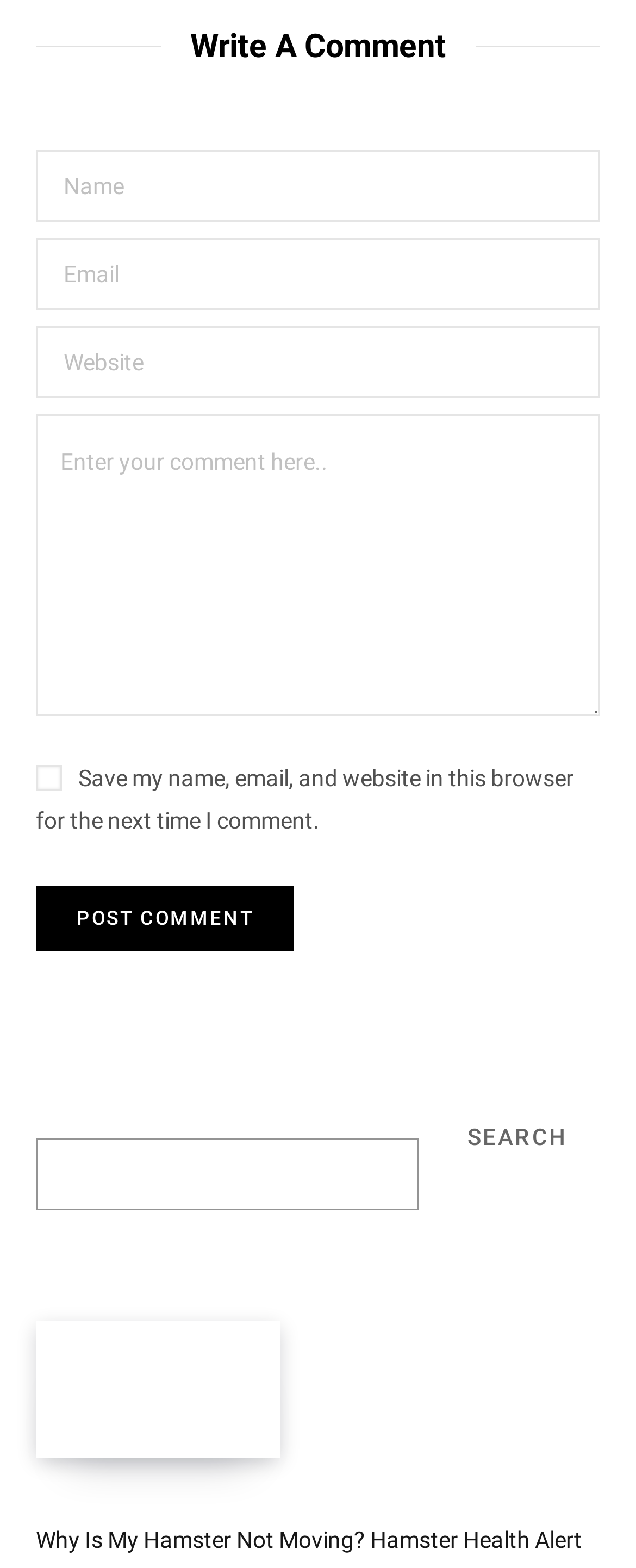Locate the bounding box coordinates of the area where you should click to accomplish the instruction: "Enter your name".

[0.056, 0.096, 0.944, 0.142]